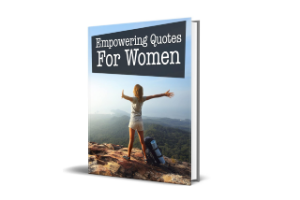Use a single word or phrase to answer the question: 
What is the woman in the image doing?

Standing on a rocky outcrop